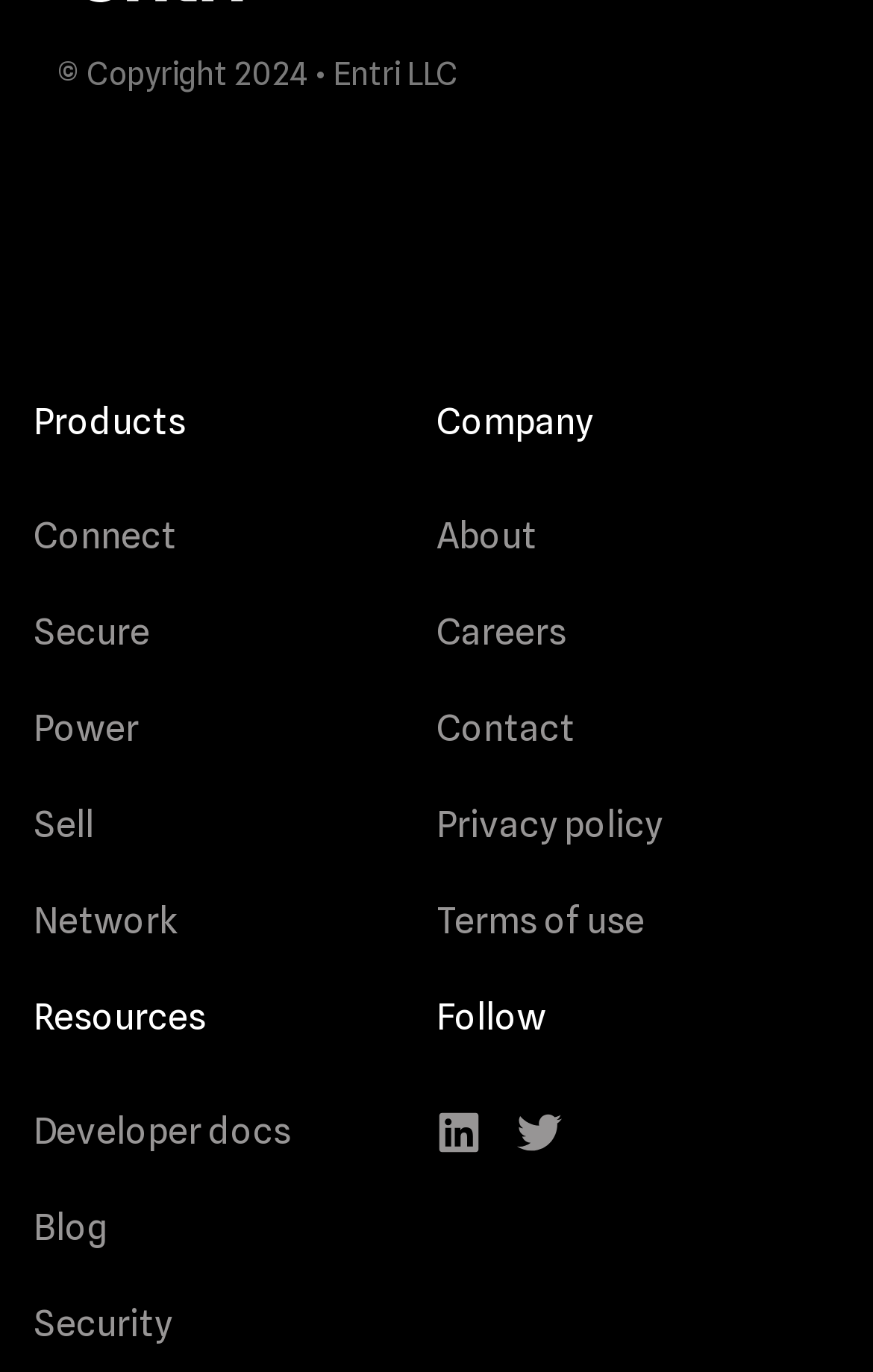Determine the bounding box coordinates of the section to be clicked to follow the instruction: "Learn about Security". The coordinates should be given as four float numbers between 0 and 1, formatted as [left, top, right, bottom].

[0.038, 0.949, 0.197, 0.98]